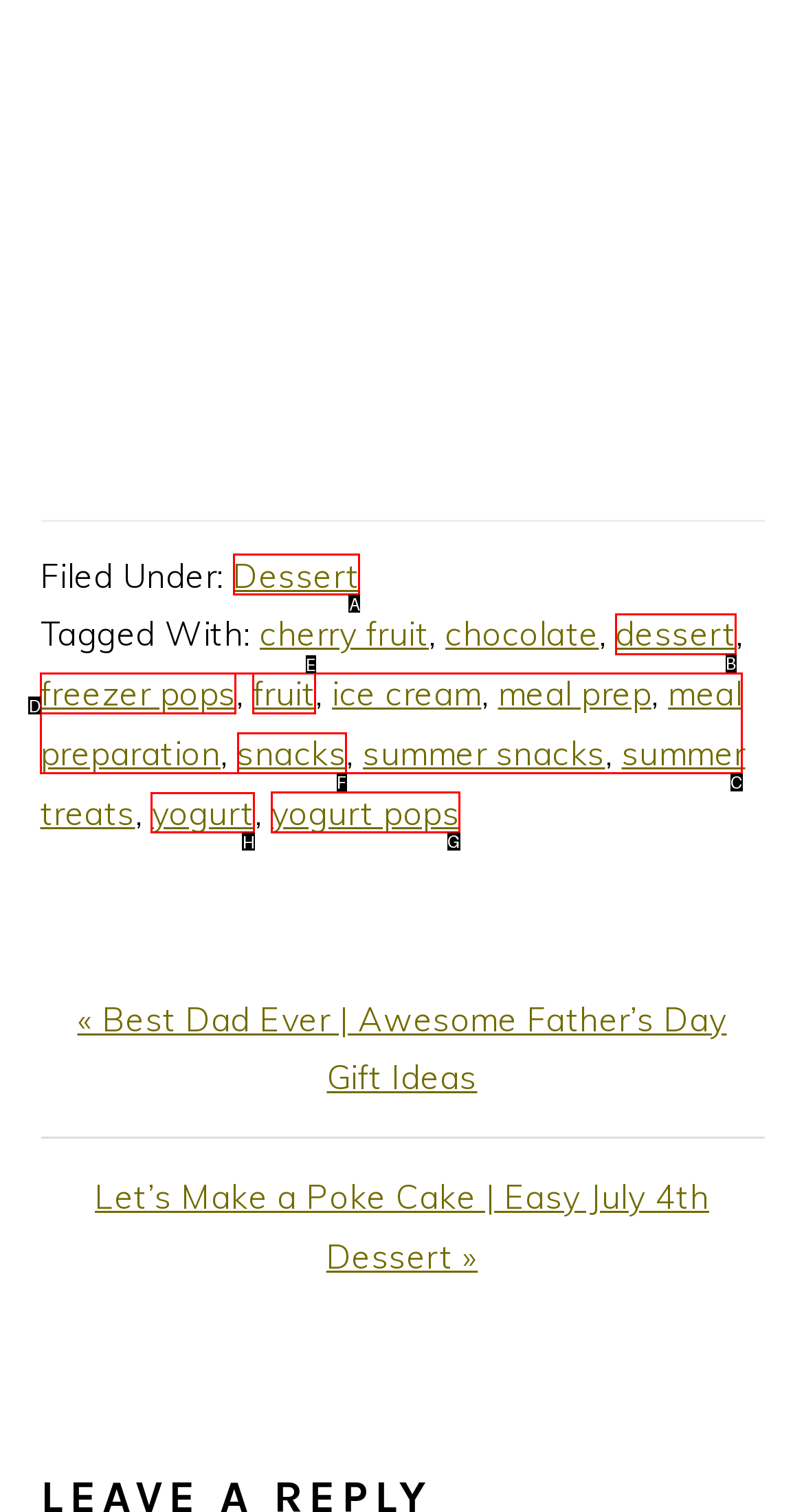Please indicate which HTML element should be clicked to fulfill the following task: View Valuations. Provide the letter of the selected option.

None